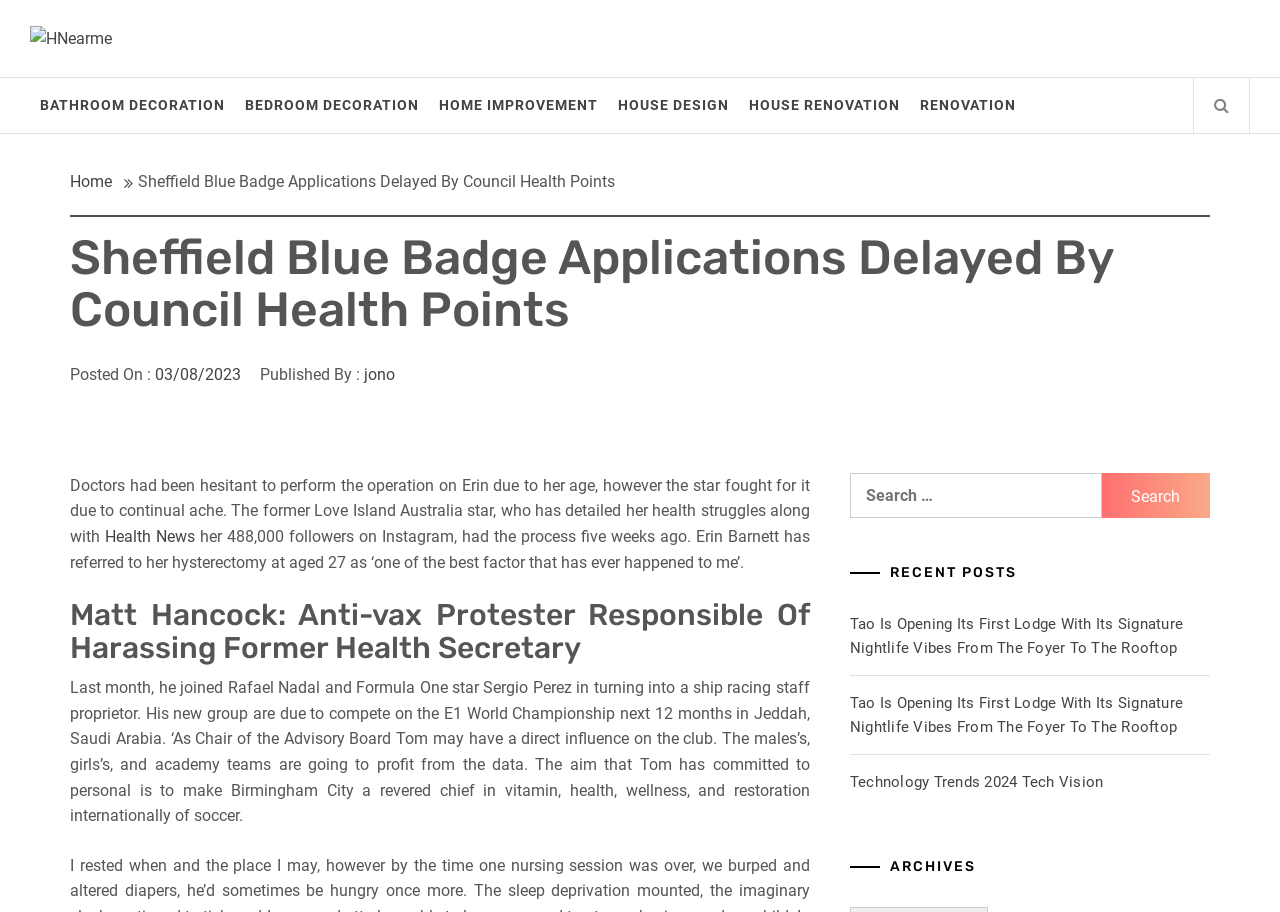Return the bounding box coordinates of the UI element that corresponds to this description: "House Design". The coordinates must be given as four float numbers in the range of 0 and 1, [left, top, right, bottom].

[0.475, 0.086, 0.577, 0.146]